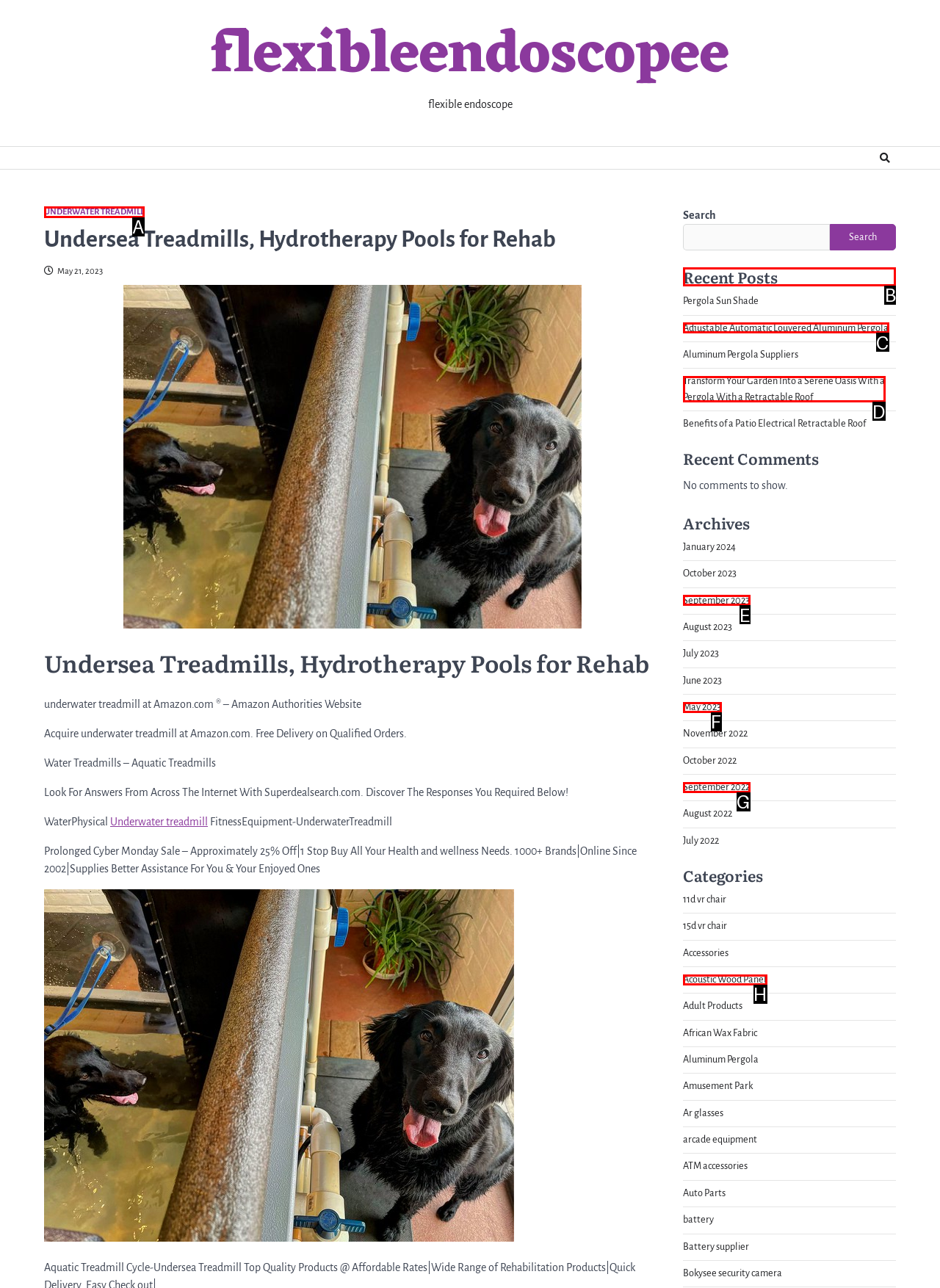Look at the highlighted elements in the screenshot and tell me which letter corresponds to the task: Click on the link 'Top 7 Ways To Buy Watches Rolex Replica For Women For Sale'.

None